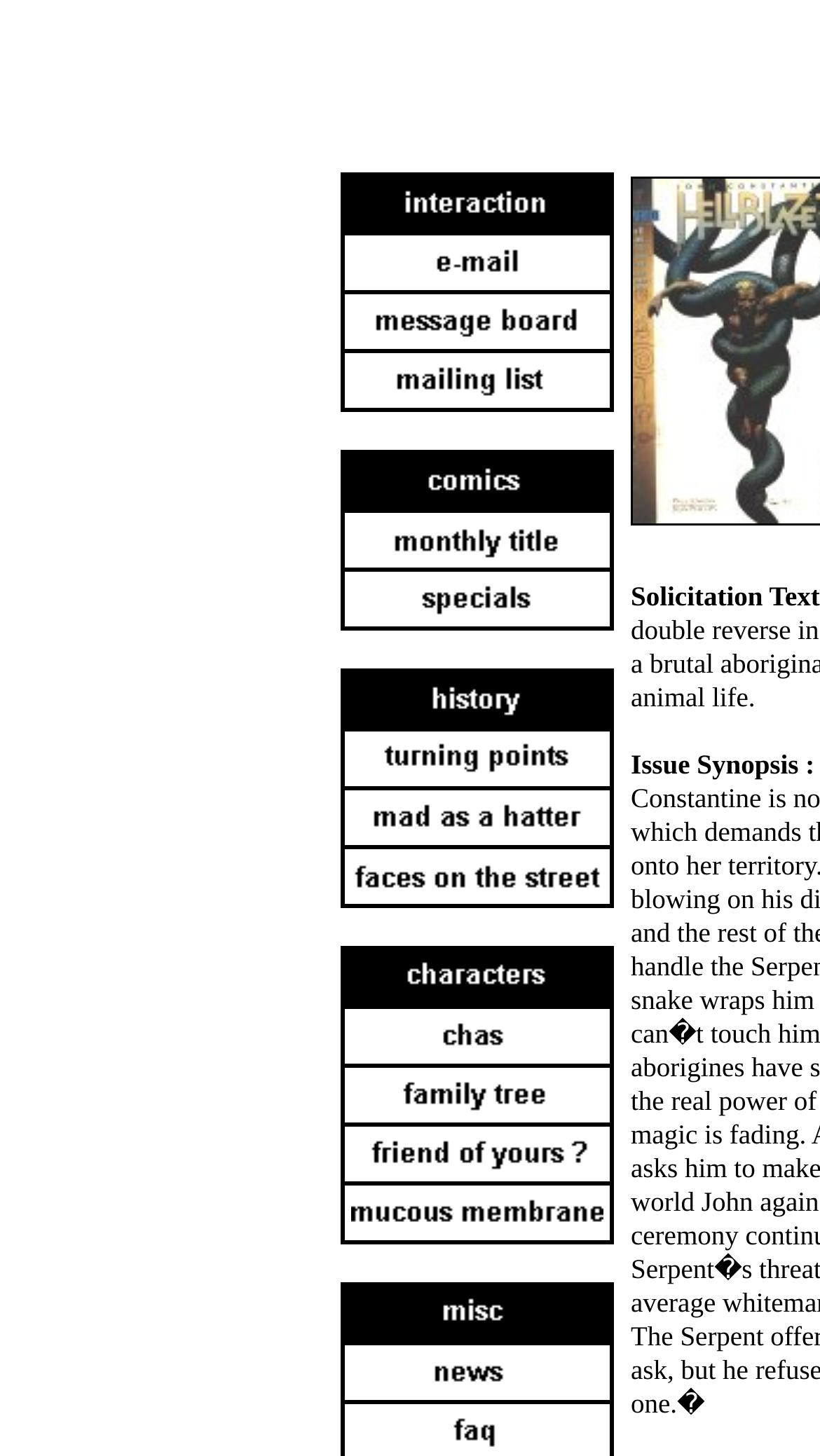What is the text of the static text element on the webpage?
Respond to the question with a single word or phrase according to the image.

Issue Synopsis :